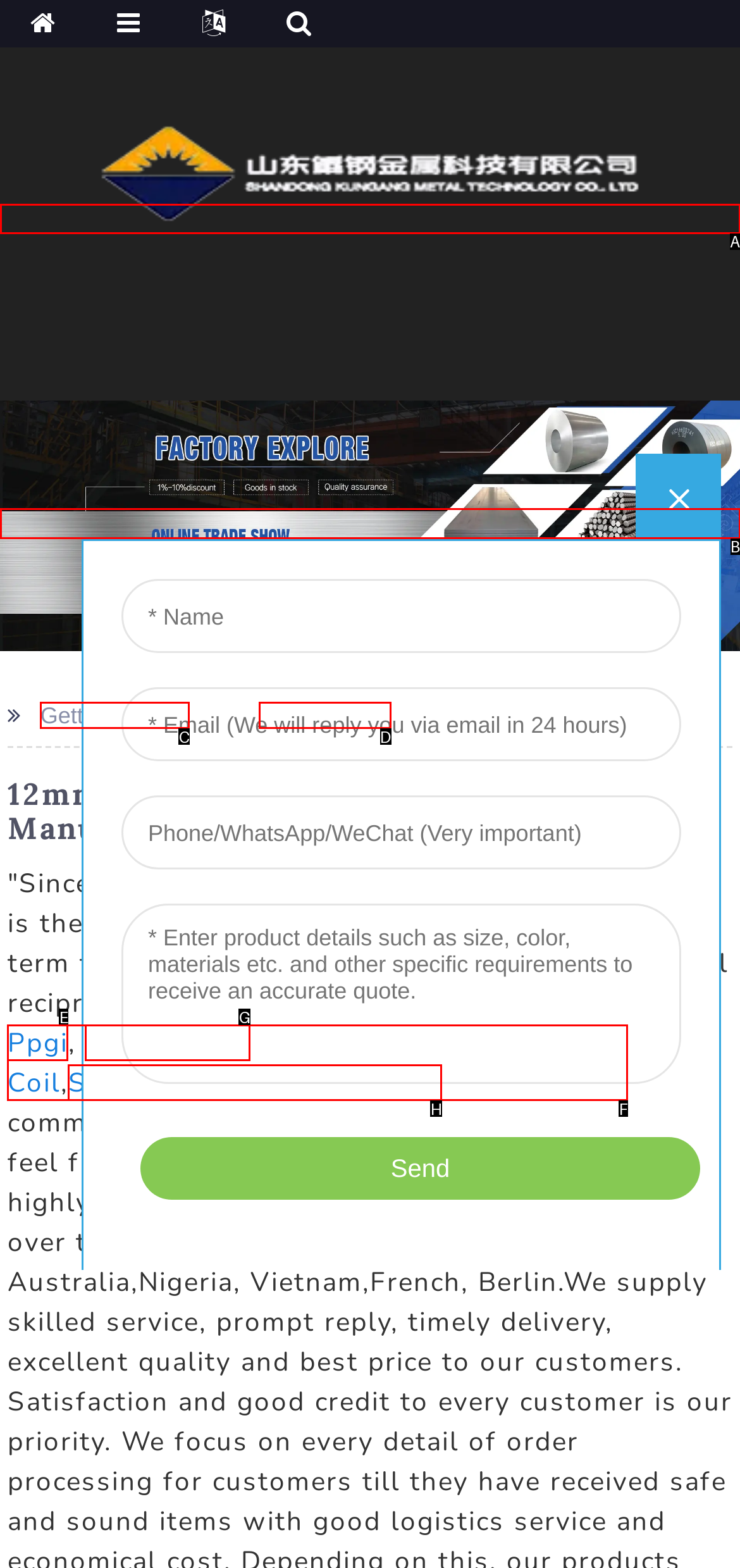Identify the HTML element to click to fulfill this task: Click the logo
Answer with the letter from the given choices.

A